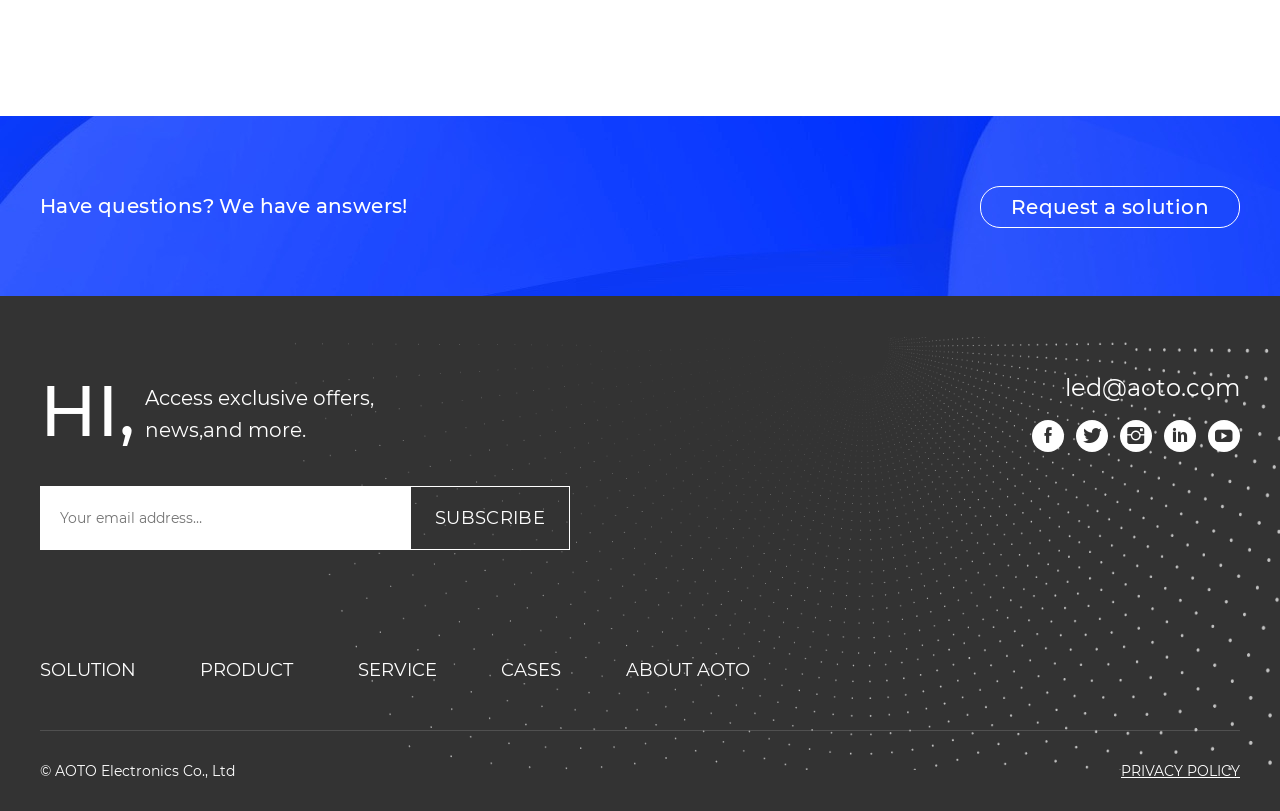Indicate the bounding box coordinates of the element that needs to be clicked to satisfy the following instruction: "Read privacy policy". The coordinates should be four float numbers between 0 and 1, i.e., [left, top, right, bottom].

[0.876, 0.939, 0.969, 0.963]